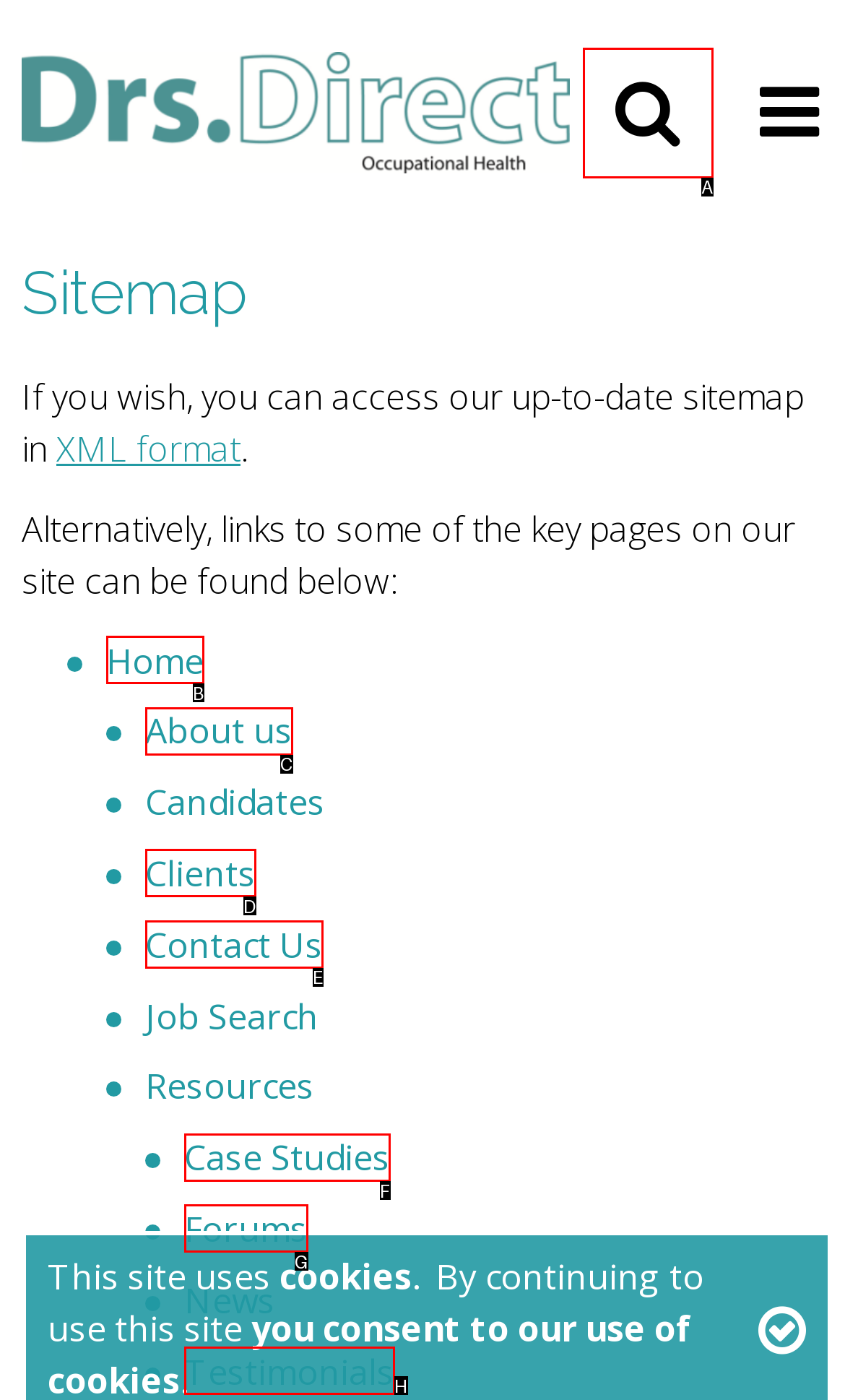With the description: Forums, find the option that corresponds most closely and answer with its letter directly.

G